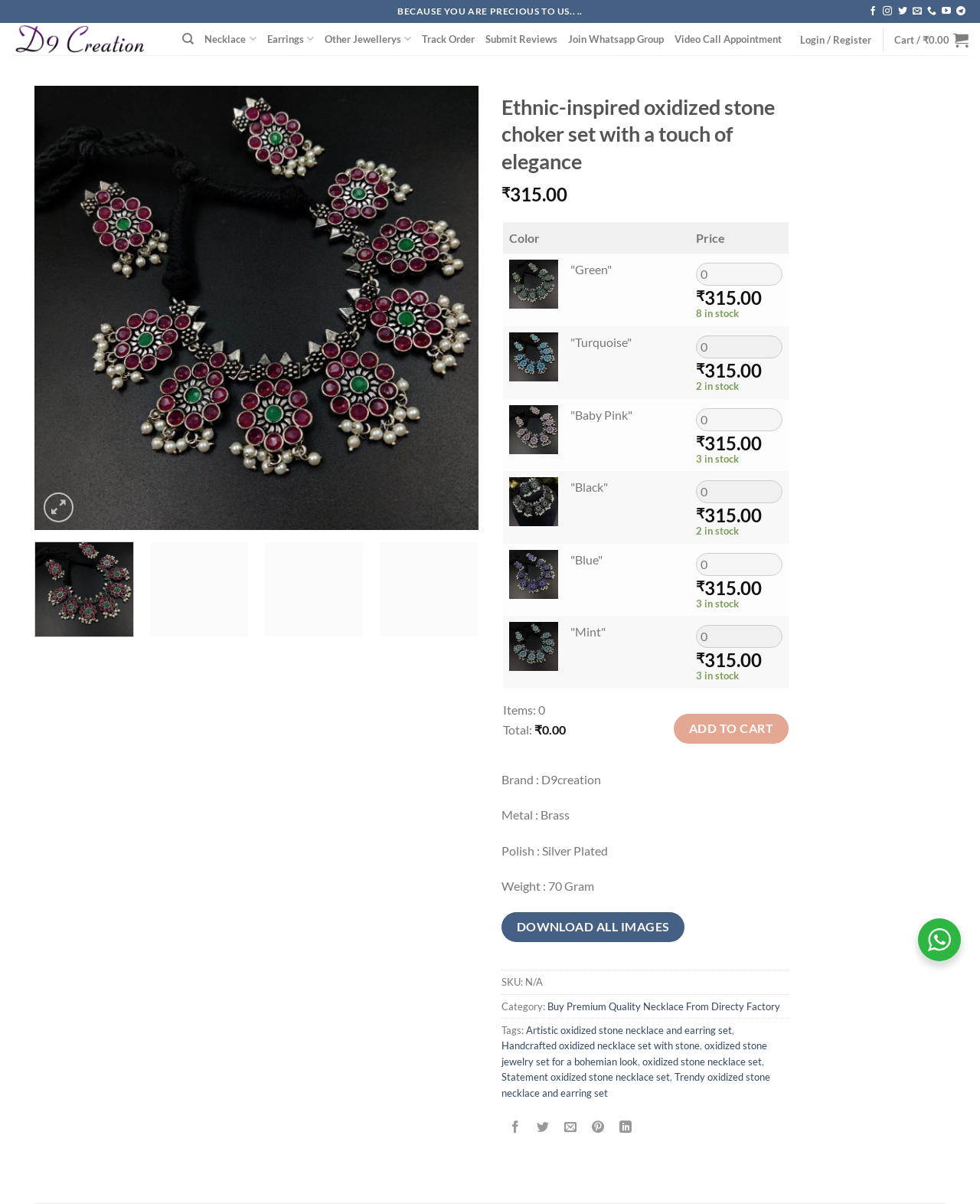Find the bounding box coordinates for the area that should be clicked to accomplish the instruction: "visit Facebook page".

None